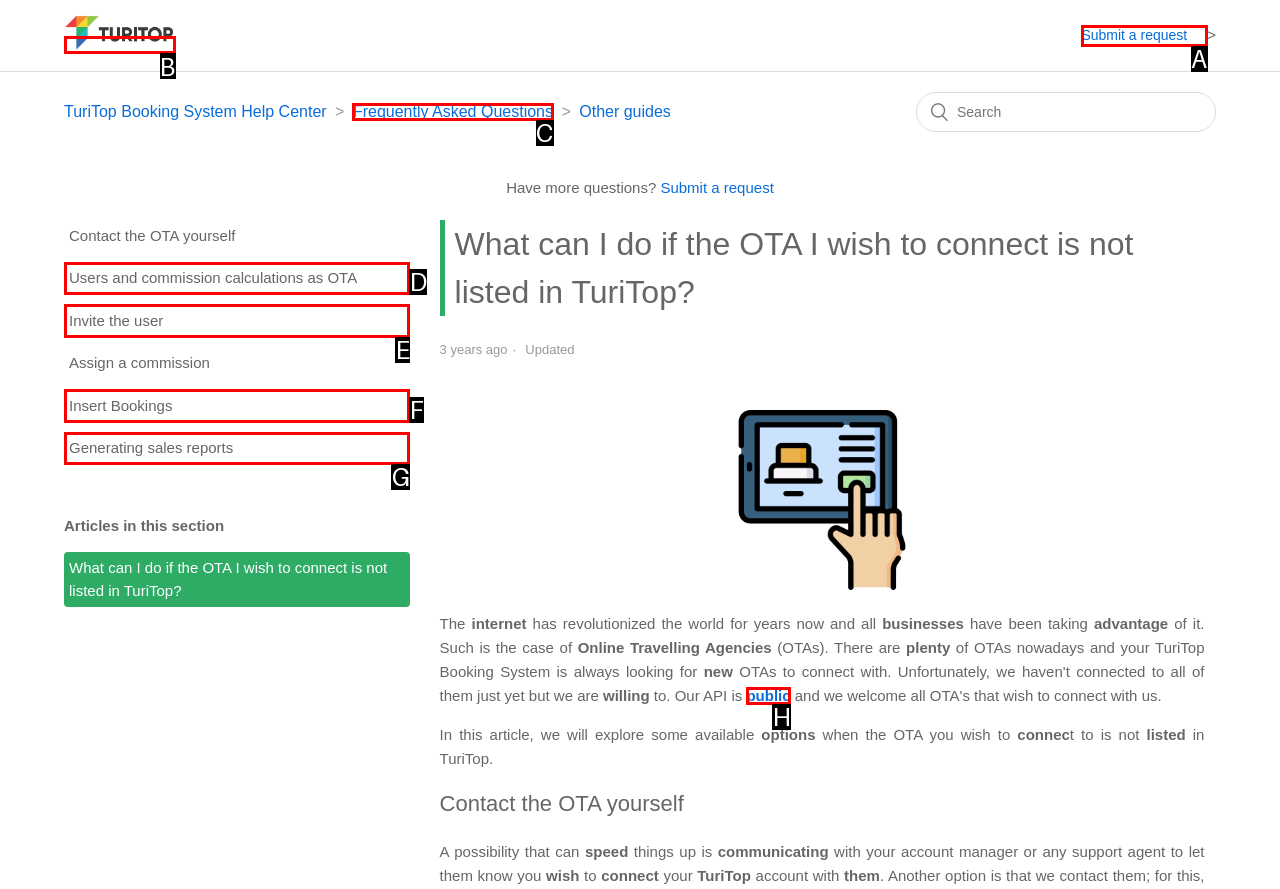Identify the UI element described as: public
Answer with the option's letter directly.

H